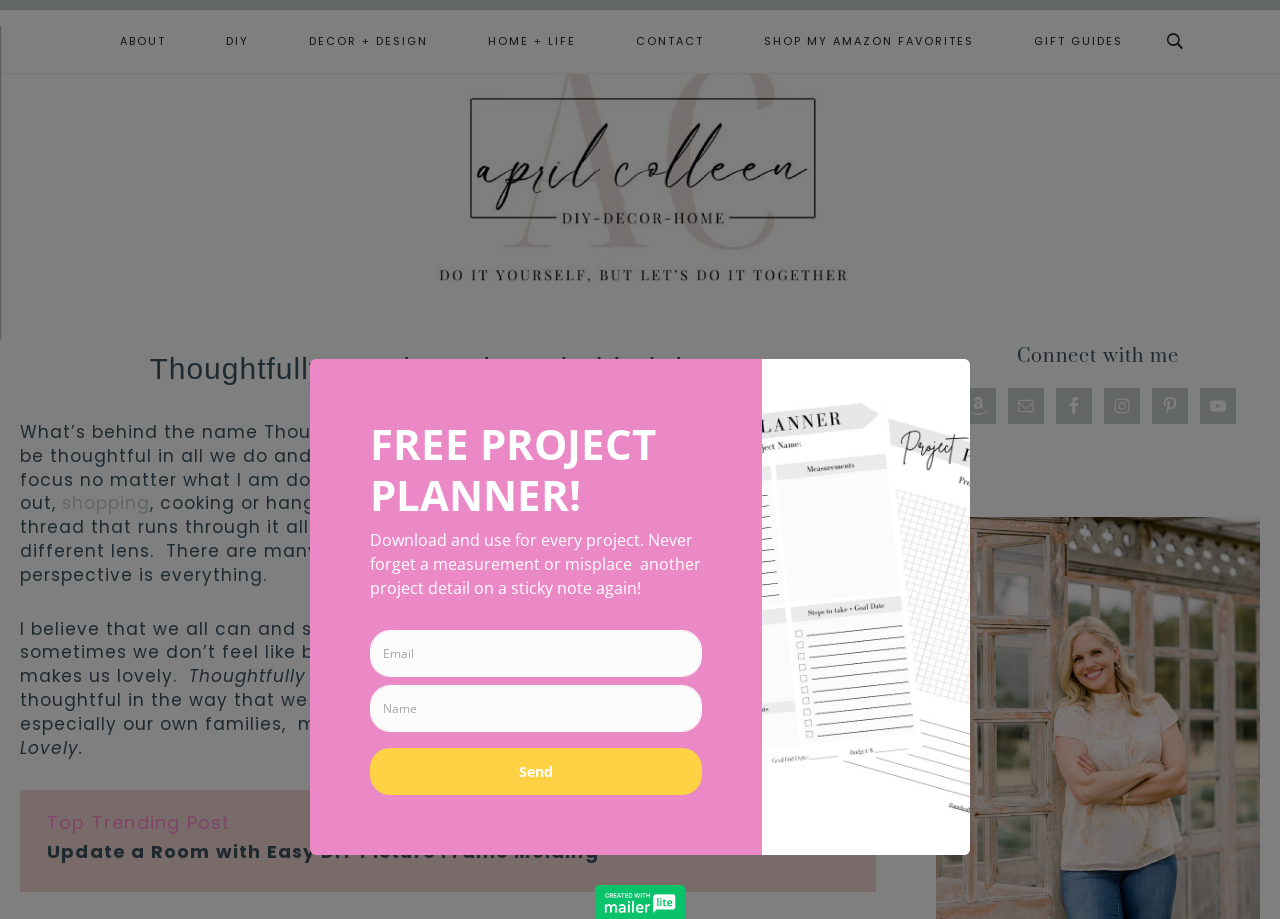Please find and report the bounding box coordinates of the element to click in order to perform the following action: "View Top Trending Post". The coordinates should be expressed as four float numbers between 0 and 1, in the format [left, top, right, bottom].

[0.037, 0.882, 0.18, 0.909]